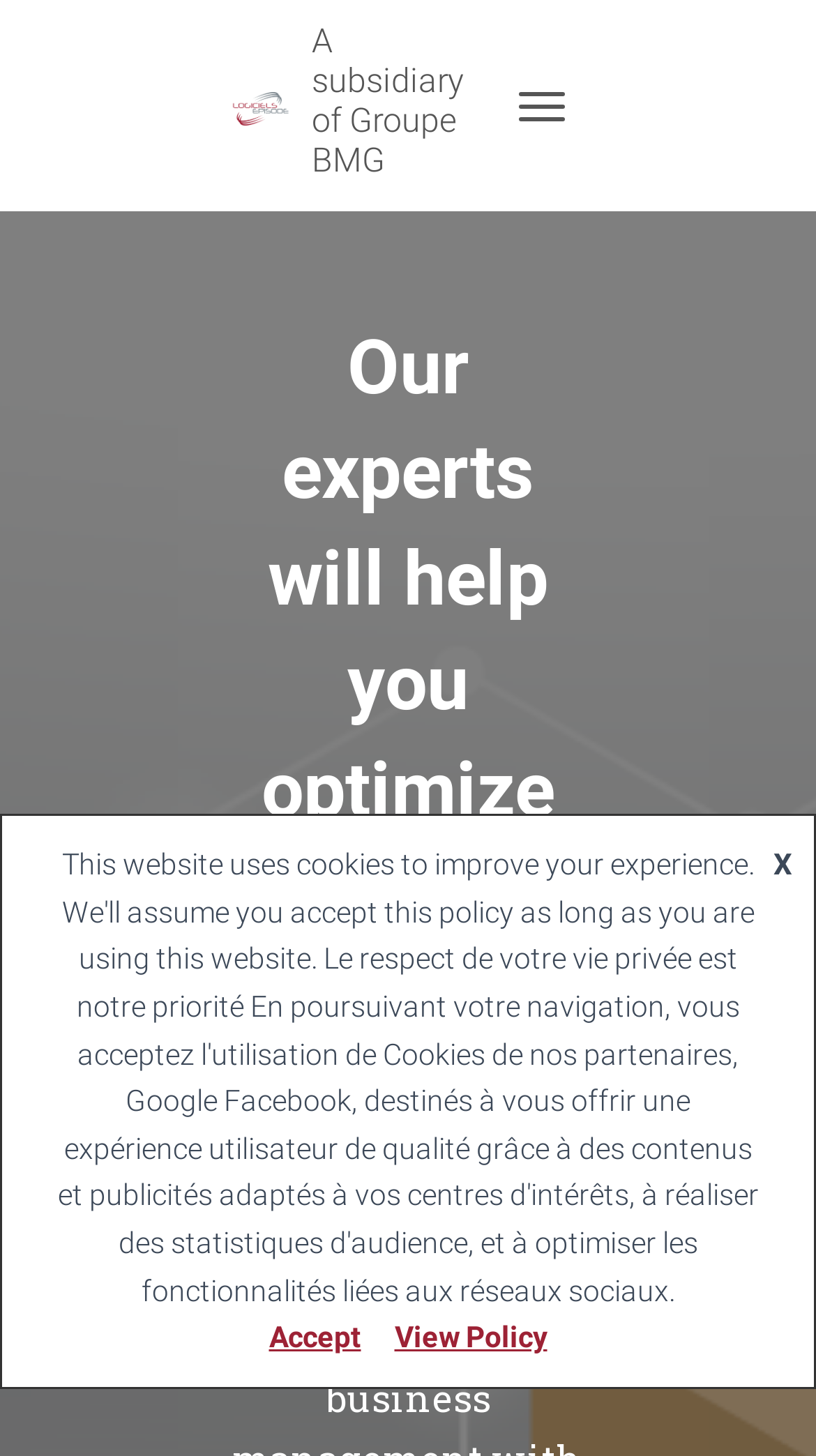Identify the bounding box coordinates for the UI element described as follows: "Contact Us". Ensure the coordinates are four float numbers between 0 and 1, formatted as [left, top, right, bottom].

None